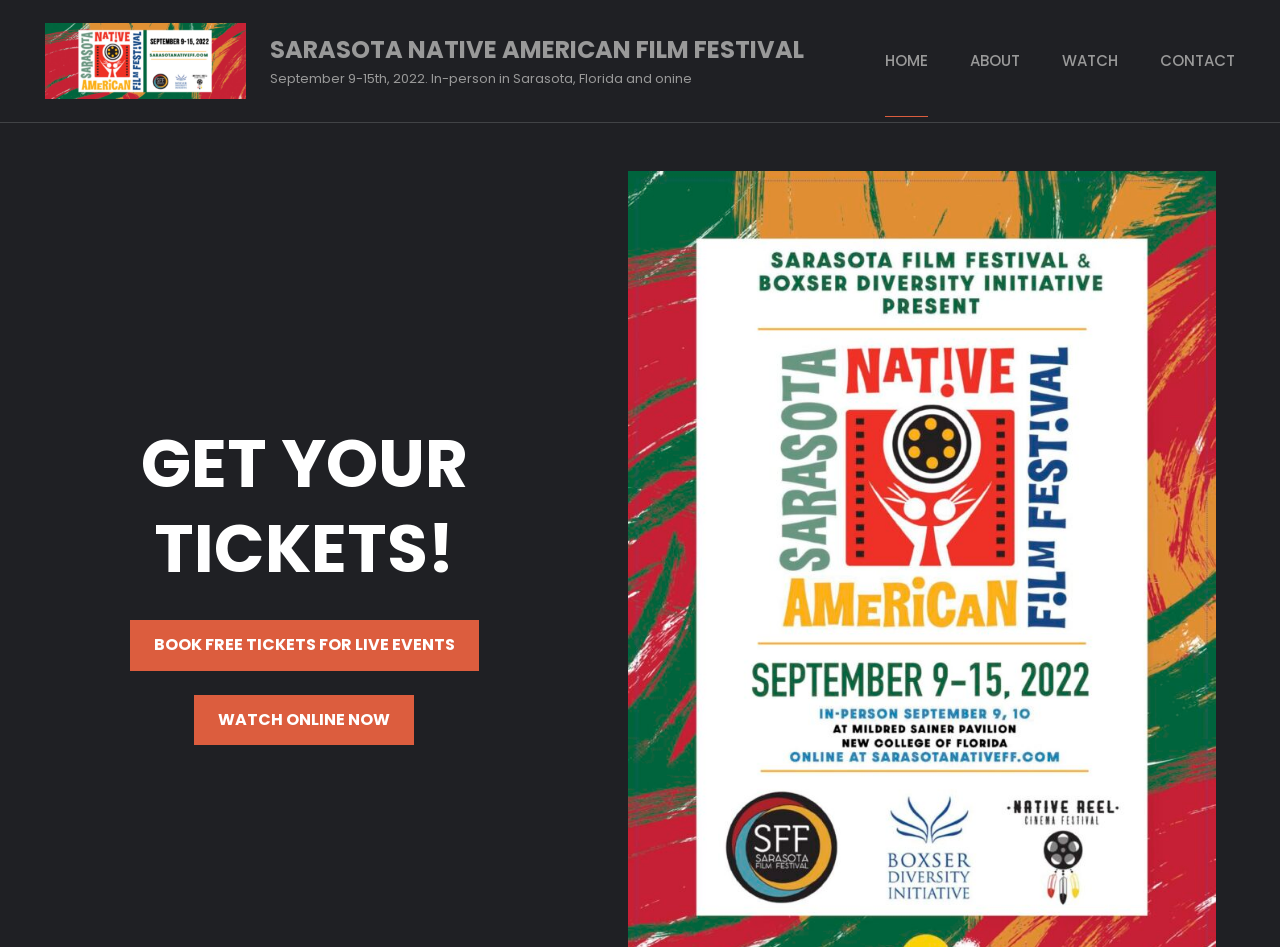Identify the bounding box coordinates of the clickable section necessary to follow the following instruction: "watch online now". The coordinates should be presented as four float numbers from 0 to 1, i.e., [left, top, right, bottom].

[0.152, 0.734, 0.323, 0.787]